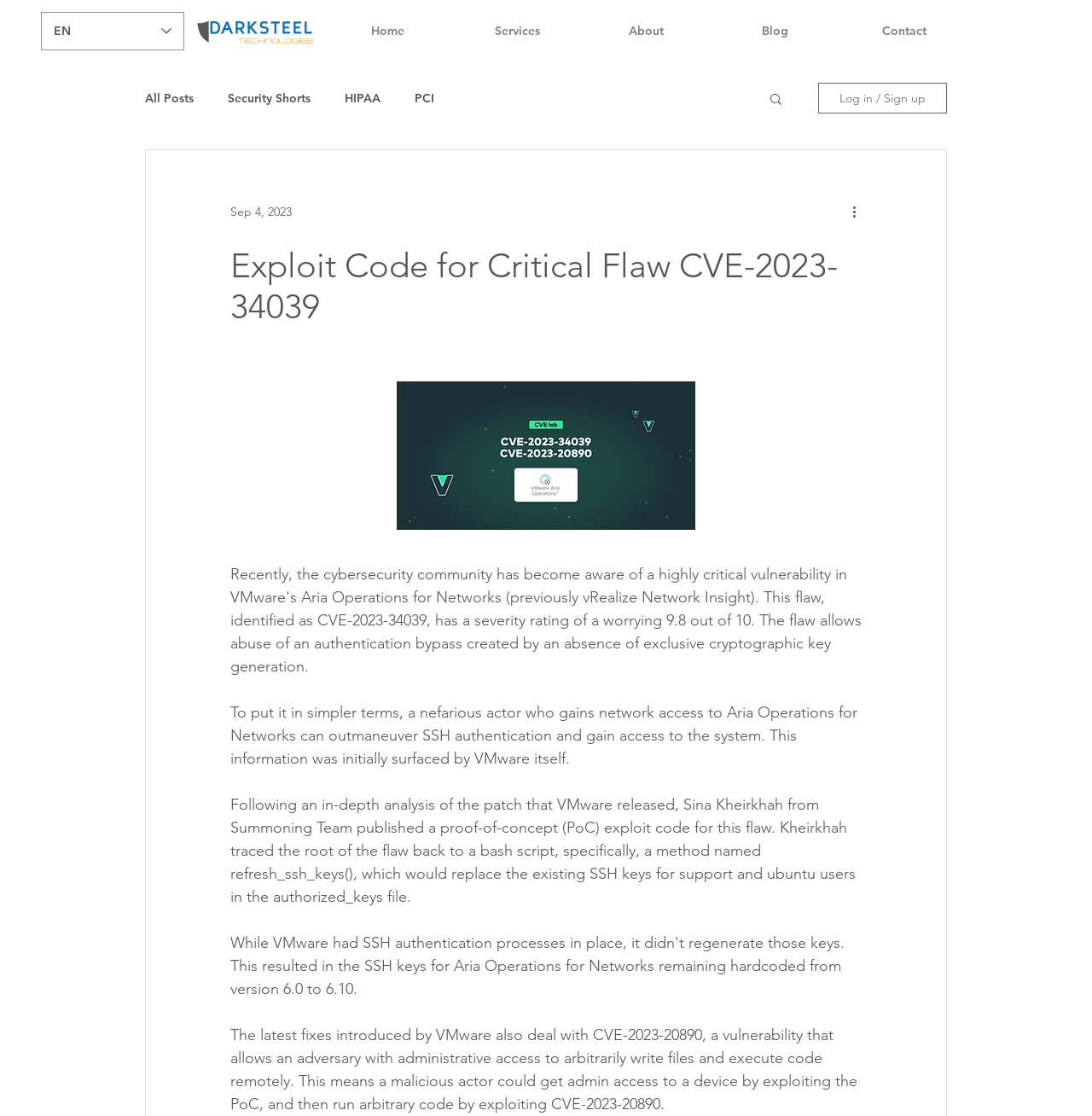Predict the bounding box coordinates of the area that should be clicked to accomplish the following instruction: "Click More actions". The bounding box coordinates should consist of four float numbers between 0 and 1, i.e., [left, top, right, bottom].

[0.778, 0.18, 0.797, 0.199]